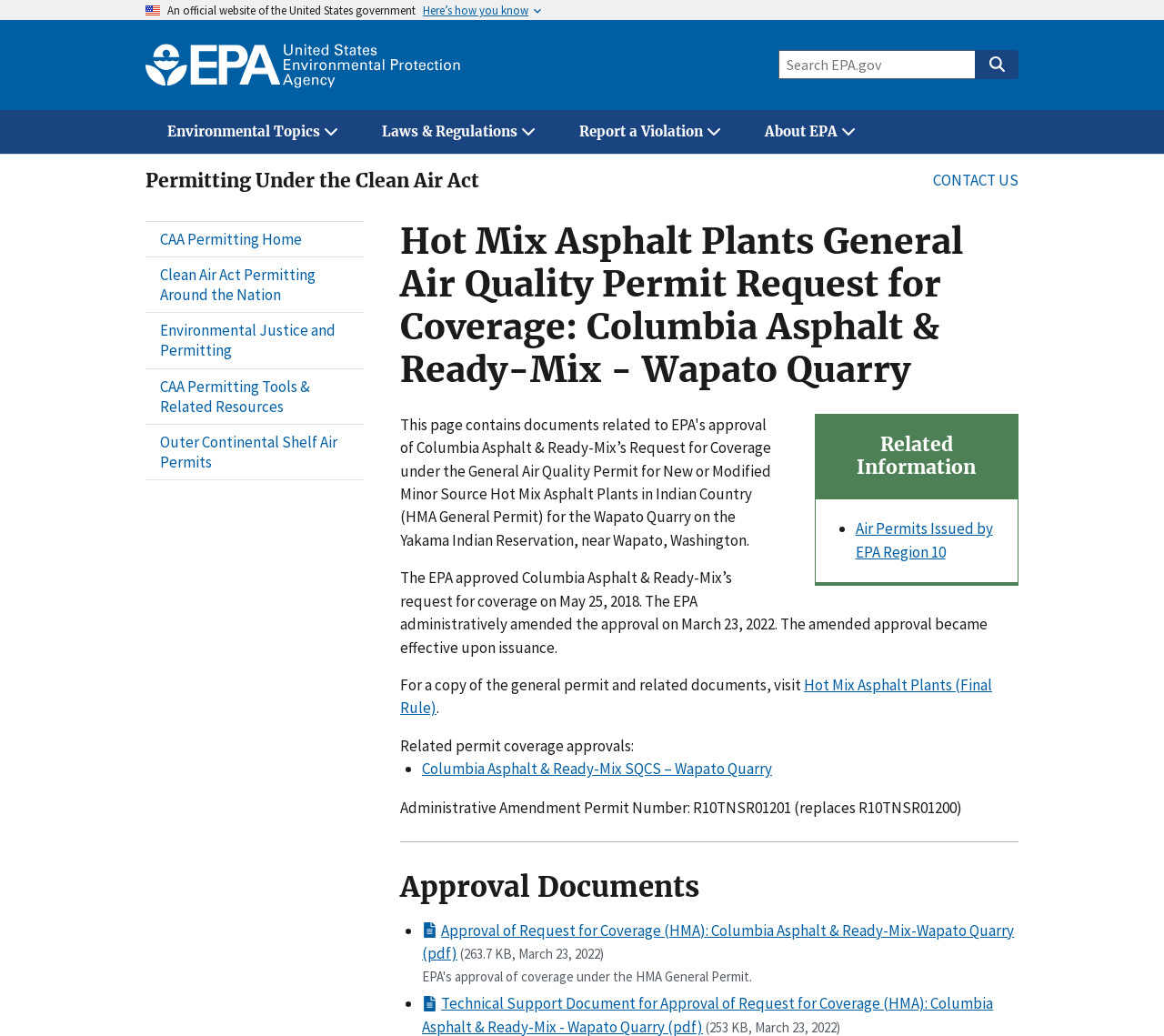Please identify the bounding box coordinates of the element's region that needs to be clicked to fulfill the following instruction: "Click on the picture of Chad Roughton". The bounding box coordinates should consist of four float numbers between 0 and 1, i.e., [left, top, right, bottom].

None